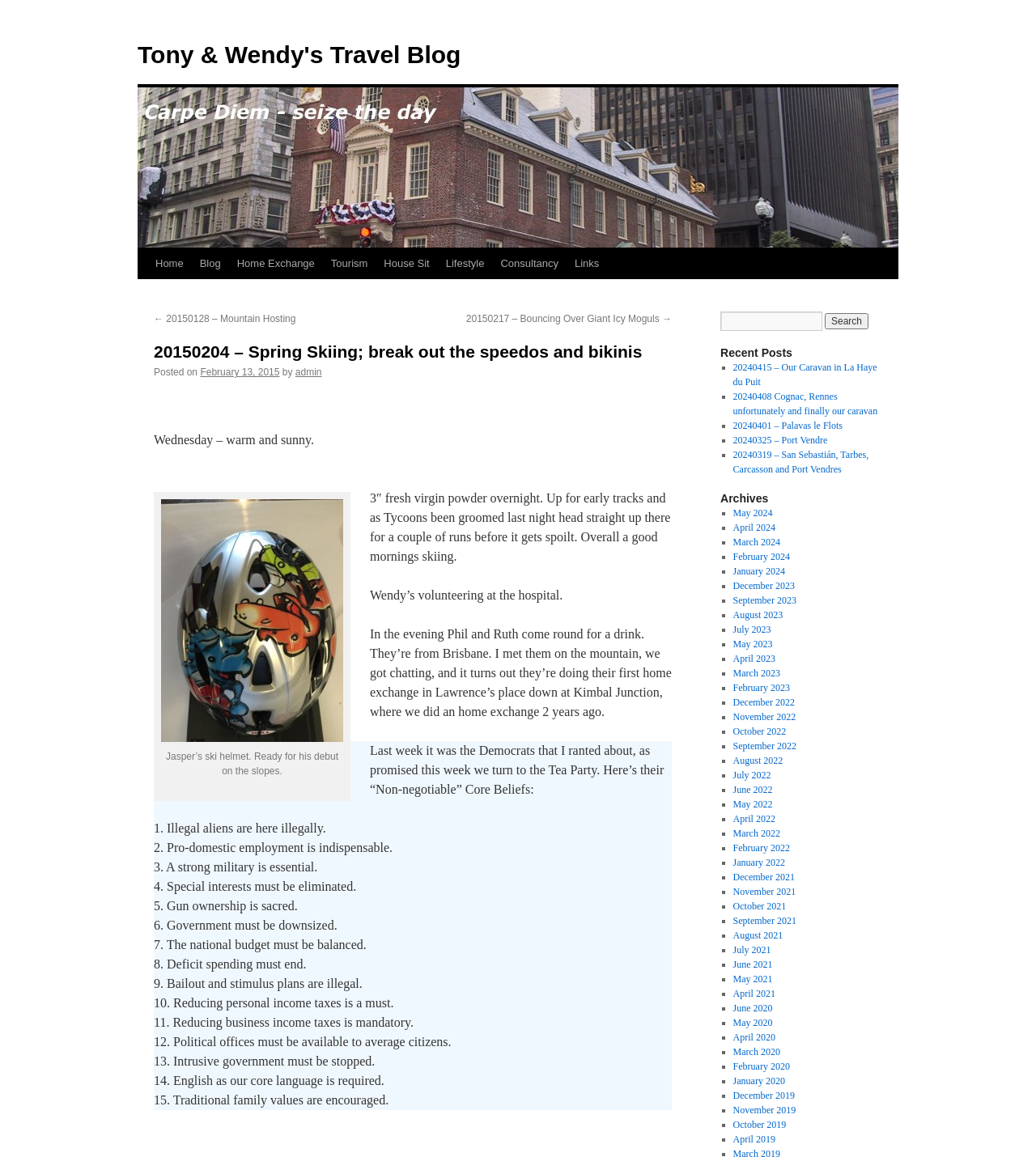Specify the bounding box coordinates of the area that needs to be clicked to achieve the following instruction: "Search for something".

[0.695, 0.269, 0.794, 0.286]